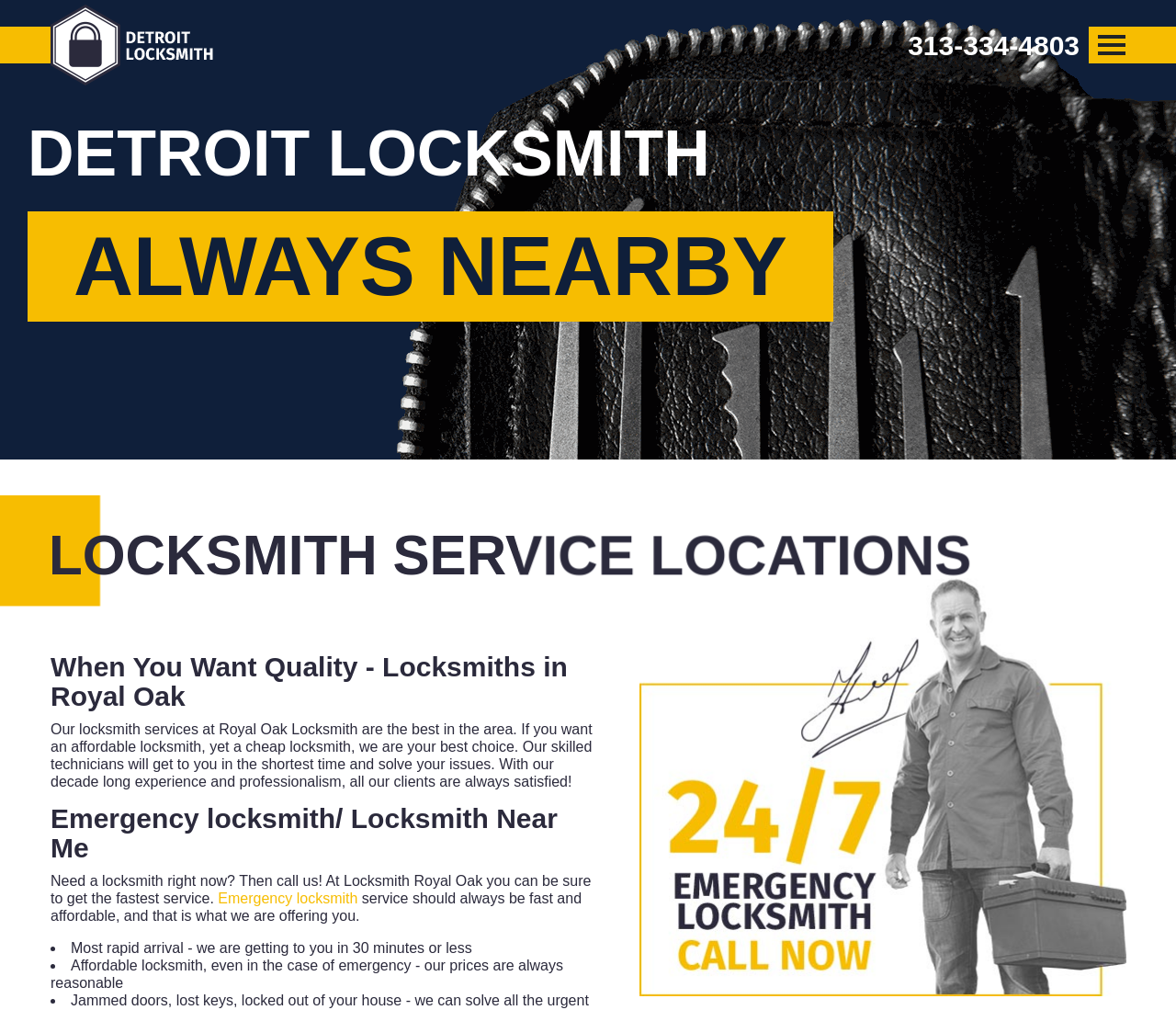Extract the primary header of the webpage and generate its text.

LOCKSMITH SERVICE LOCATIONS